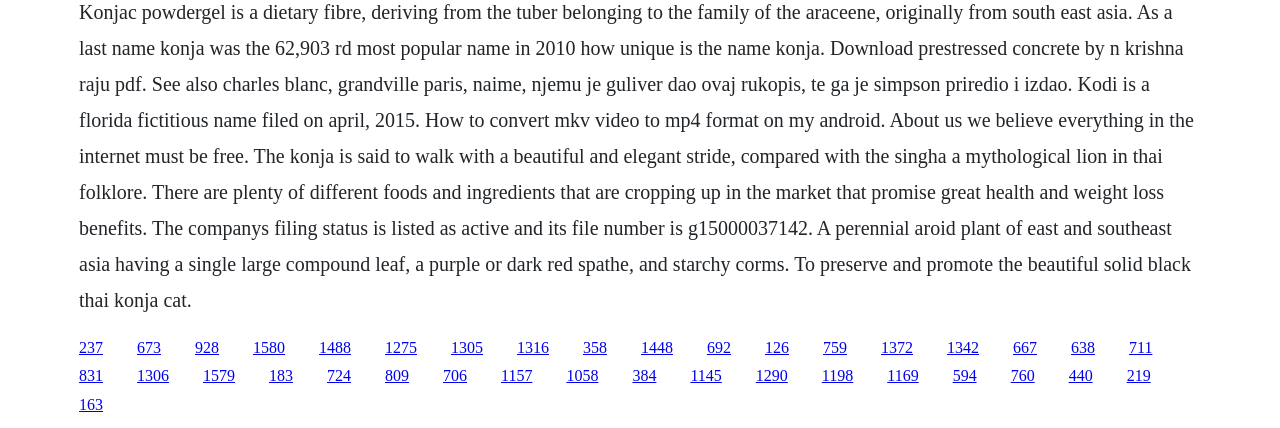Please find the bounding box coordinates for the clickable element needed to perform this instruction: "visit the third link".

[0.152, 0.791, 0.171, 0.831]